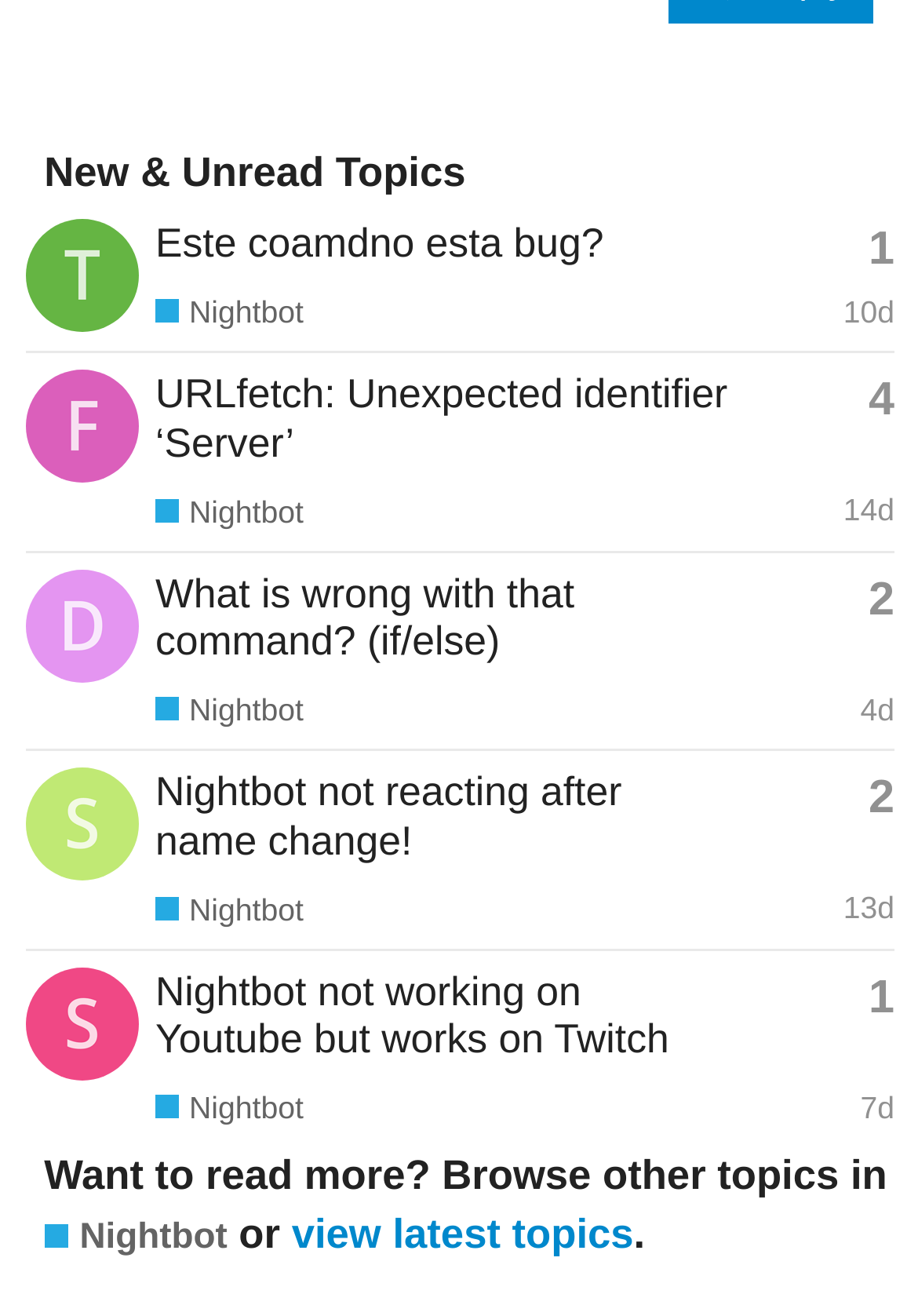Find the bounding box coordinates of the clickable element required to execute the following instruction: "View latest topics". Provide the coordinates as four float numbers between 0 and 1, i.e., [left, top, right, bottom].

[0.318, 0.919, 0.69, 0.955]